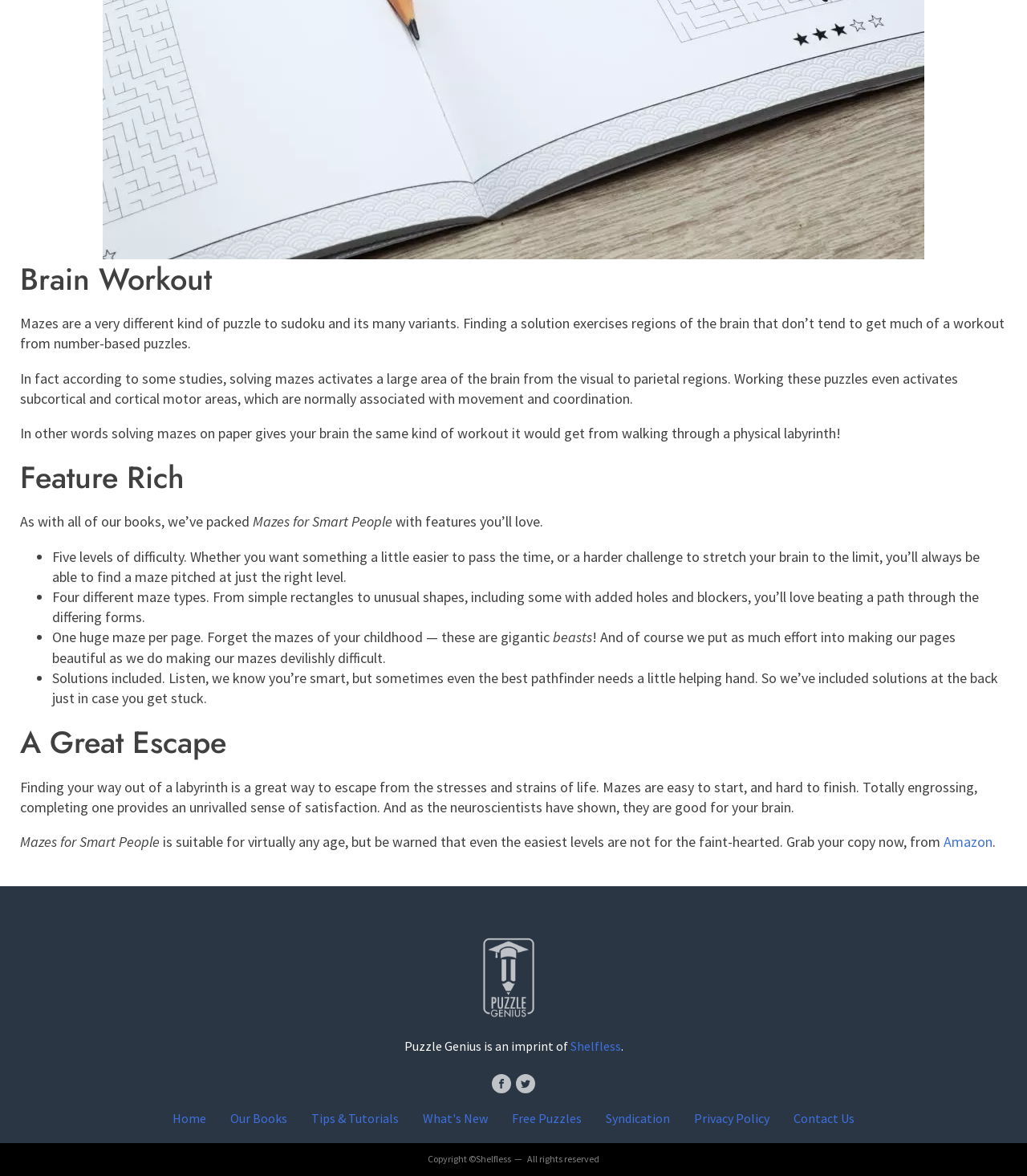Please specify the bounding box coordinates of the clickable region to carry out the following instruction: "Visit Amazon". The coordinates should be four float numbers between 0 and 1, in the format [left, top, right, bottom].

[0.919, 0.708, 0.966, 0.723]